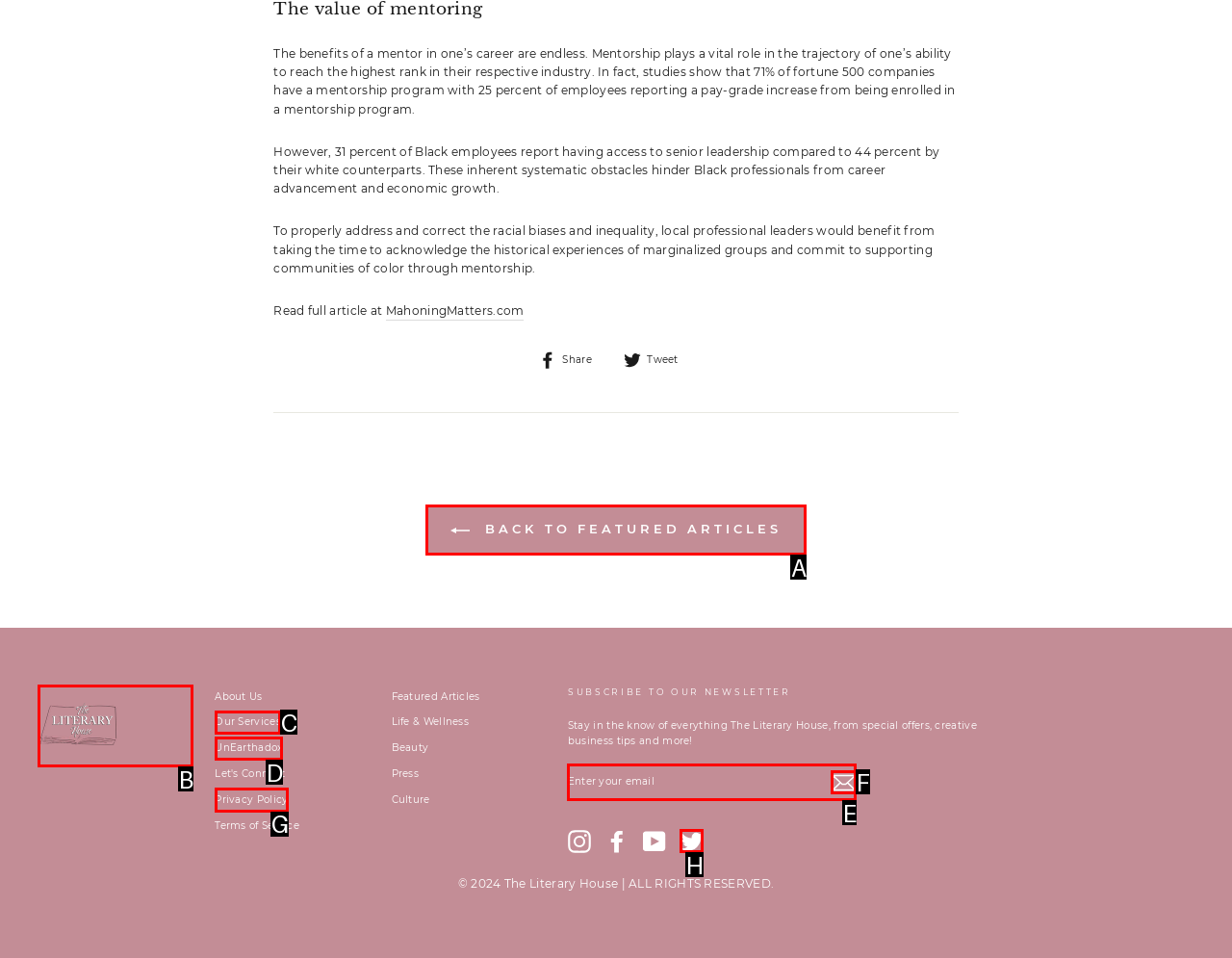For the given instruction: Visit The Literary House, determine which boxed UI element should be clicked. Answer with the letter of the corresponding option directly.

B